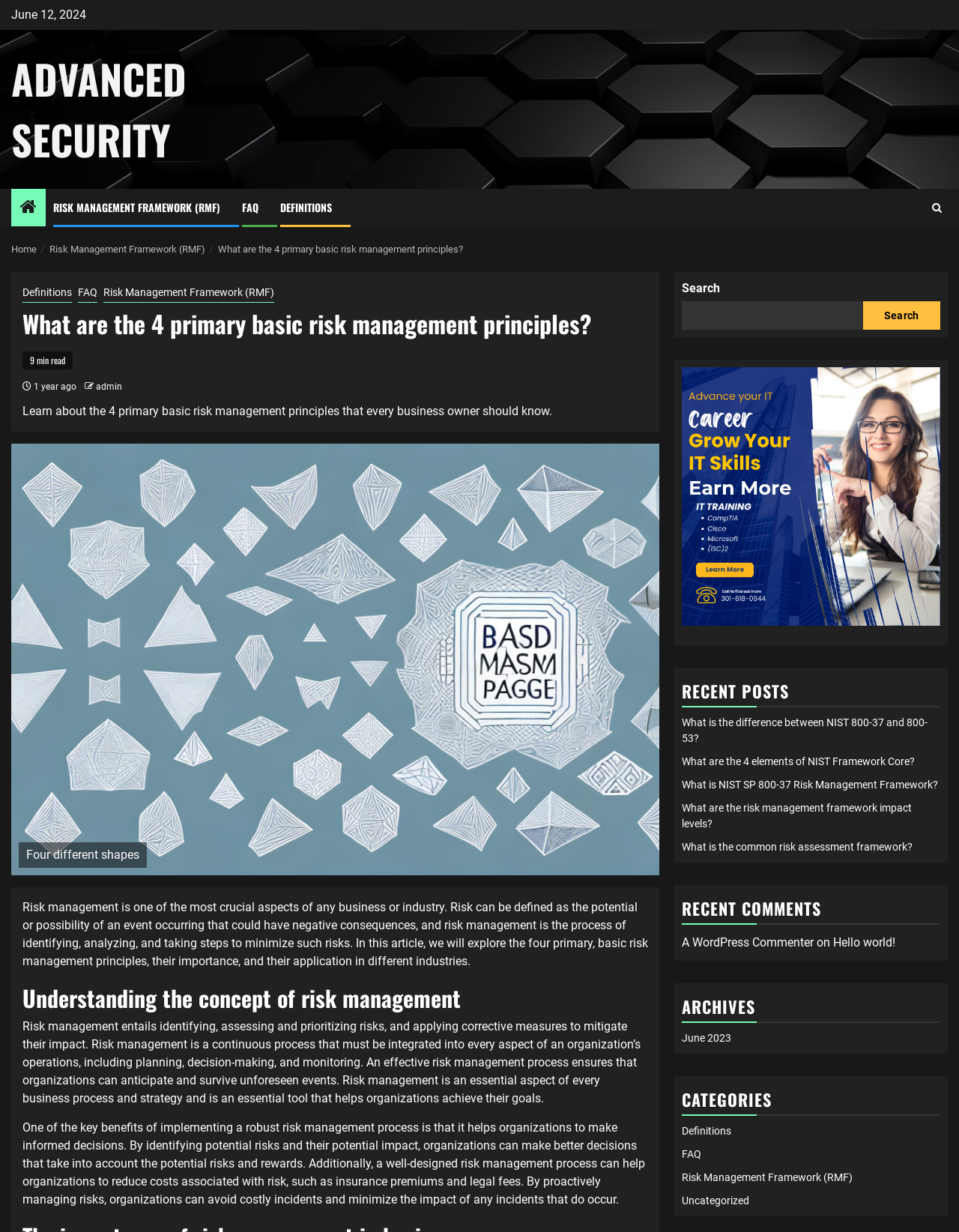Please identify the bounding box coordinates of the area I need to click to accomplish the following instruction: "View recent posts".

[0.711, 0.548, 0.98, 0.574]